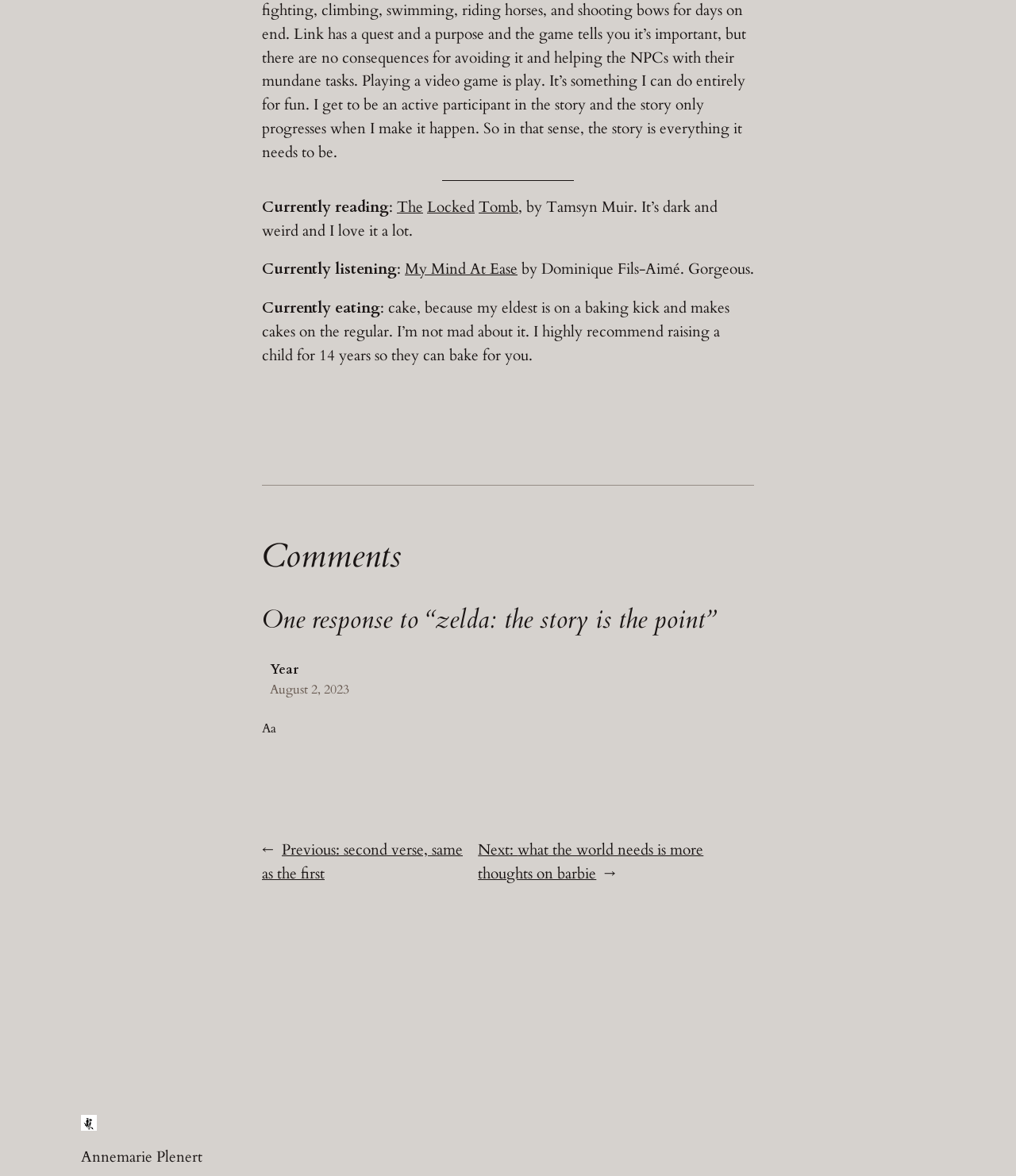Answer the question briefly using a single word or phrase: 
How many links are there in the 'Posts' navigation?

2